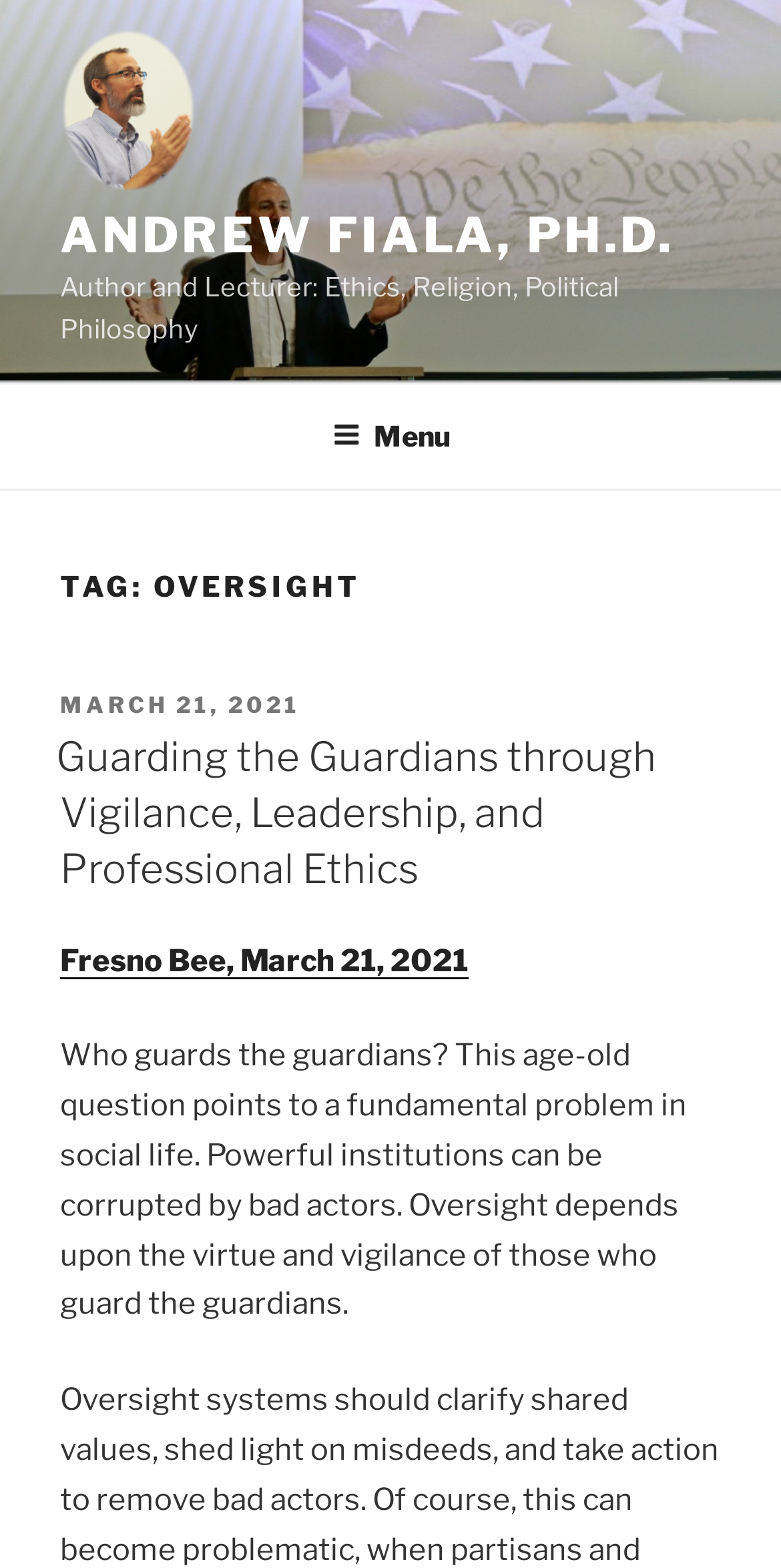Provide an in-depth description of the elements and layout of the webpage.

The webpage is about Andrew Fiala, Ph.D., an author and lecturer specializing in ethics, religion, and political philosophy. At the top-left corner, there is a link and an image with the same text "Andrew Fiala, Ph.D." Below this, there is a larger link with the same text in all capital letters. 

Next to these links, there is a brief description of Andrew Fiala's profession. A top menu navigation bar is located at the top of the page, with a button labeled "Menu" that can be expanded. 

The main content of the page is divided into sections, with a heading "TAG: OVERSIGHT" at the top. Below this heading, there is a subheading "POSTED ON" followed by a link with the date "MARCH 21, 2021". 

The main article is titled "Guarding the Guardians through Vigilance, Leadership, and Professional Ethics", which is also a link. The article discusses the importance of oversight and vigilance in preventing corruption in powerful institutions. The text explains that oversight depends on the virtue and vigilance of those who guard the guardians. 

At the bottom of the article, there is a link to the original publication source, "Fresno Bee, March 21, 2021".